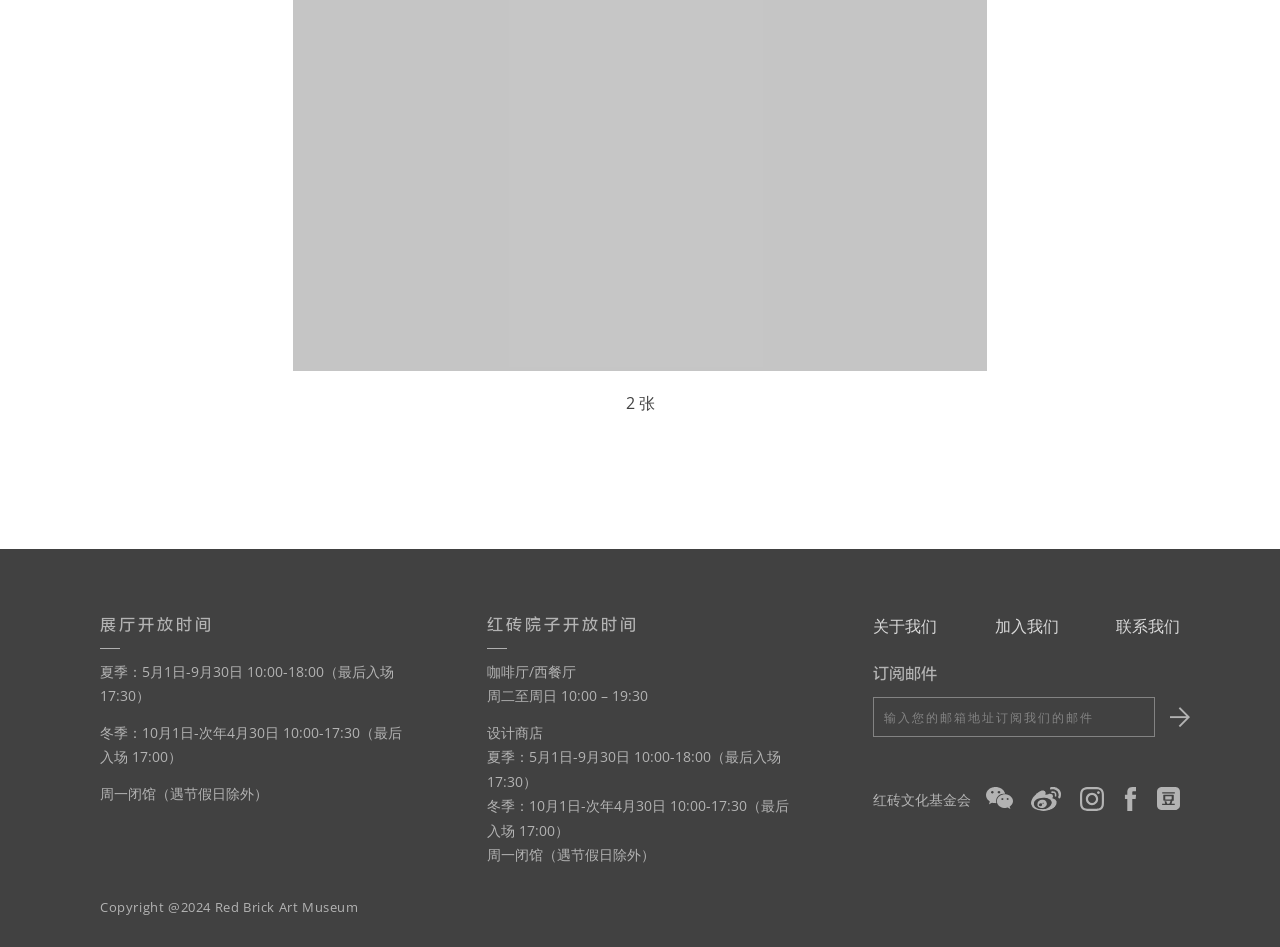Can you provide the bounding box coordinates for the element that should be clicked to implement the instruction: "Subscribe to the newsletter"?

[0.682, 0.7, 0.922, 0.724]